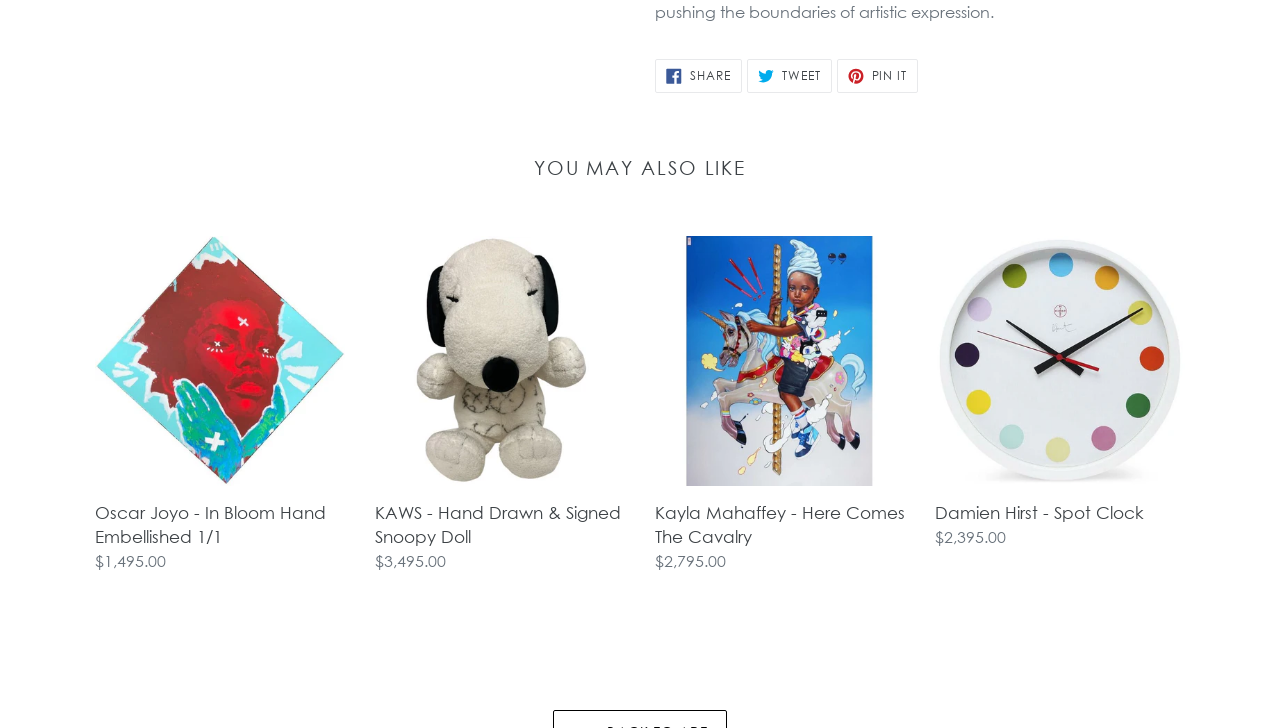Given the element description "Damien Hirst - Spot Clock", identify the bounding box of the corresponding UI element.

[0.73, 0.324, 0.926, 0.754]